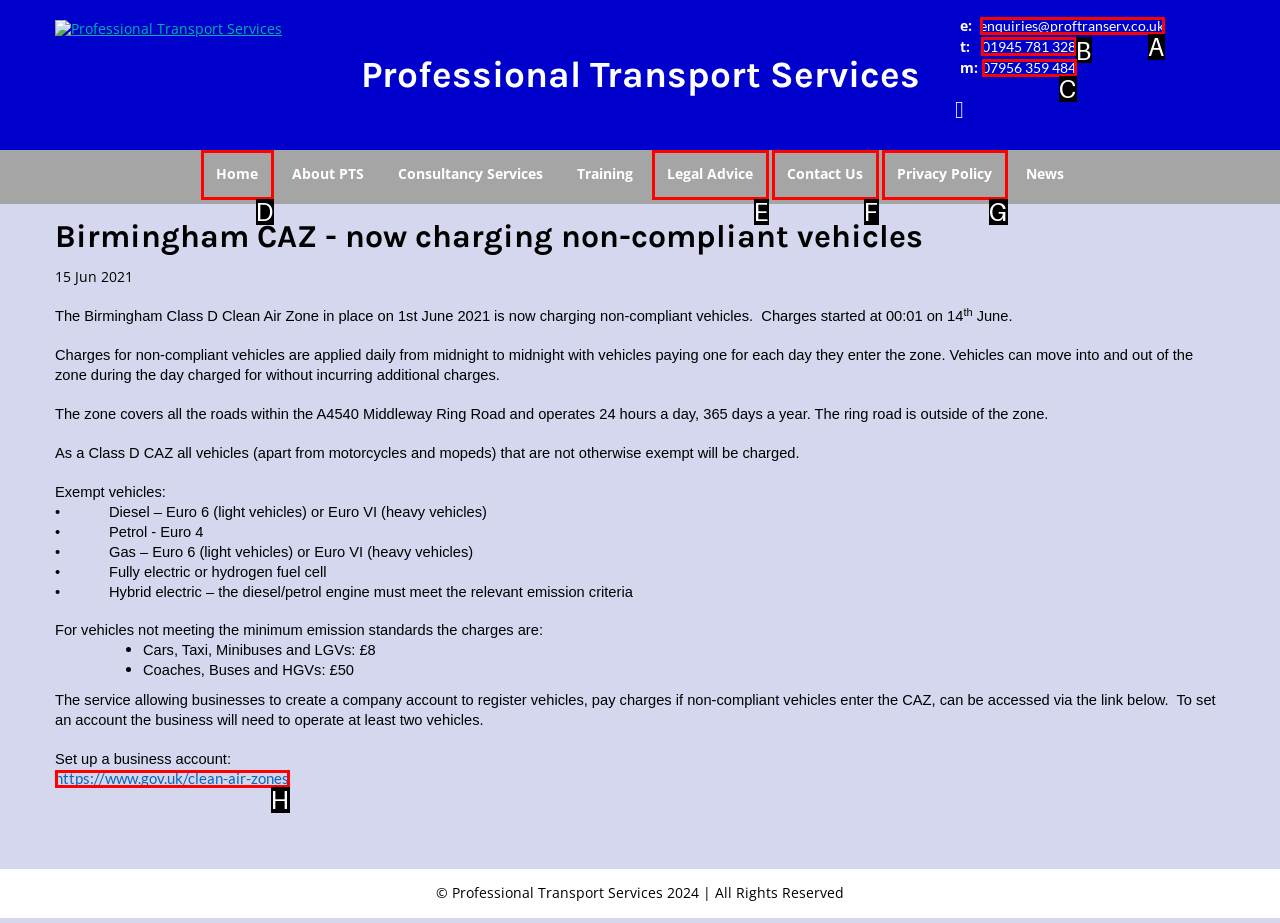Select the letter of the element you need to click to complete this task: Call 01945 781 328
Answer using the letter from the specified choices.

B